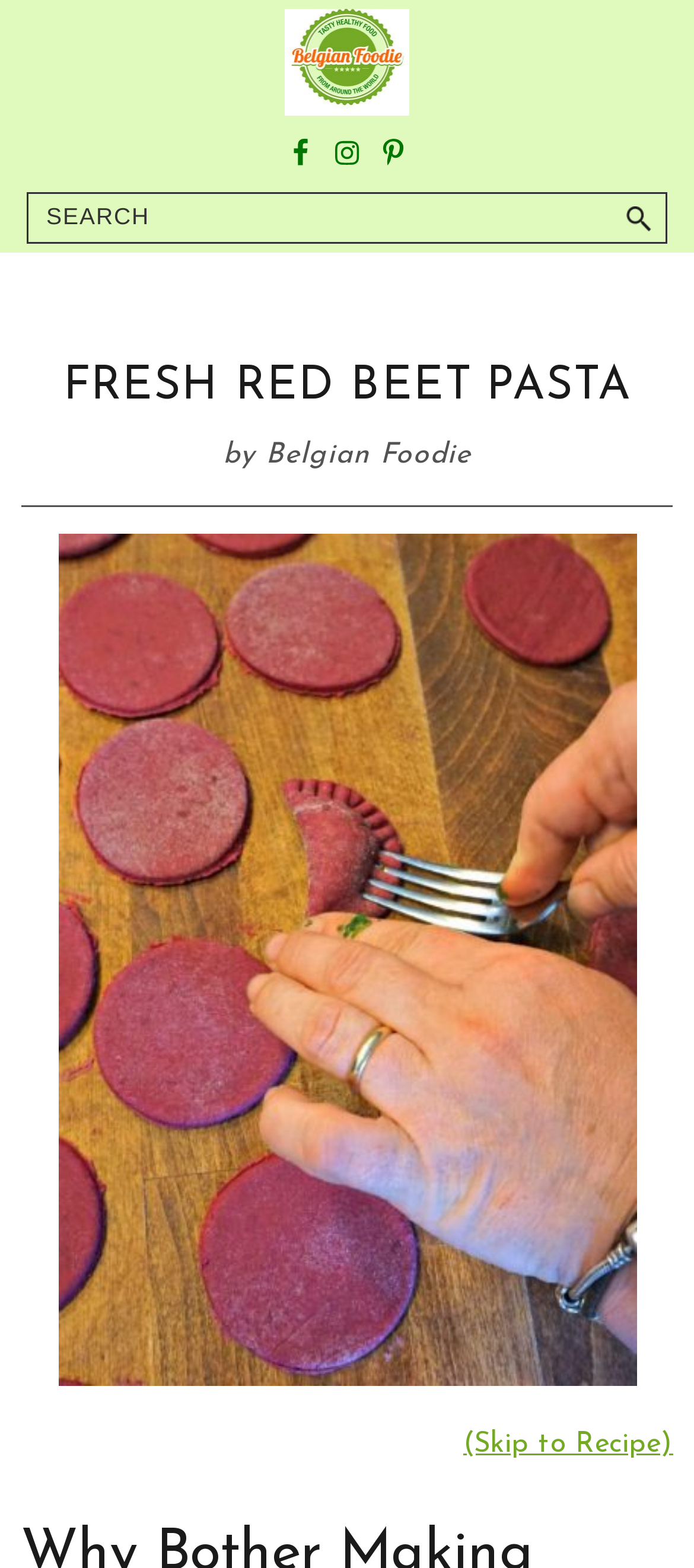Can you locate the main headline on this webpage and provide its text content?

FRESH RED BEET PASTA